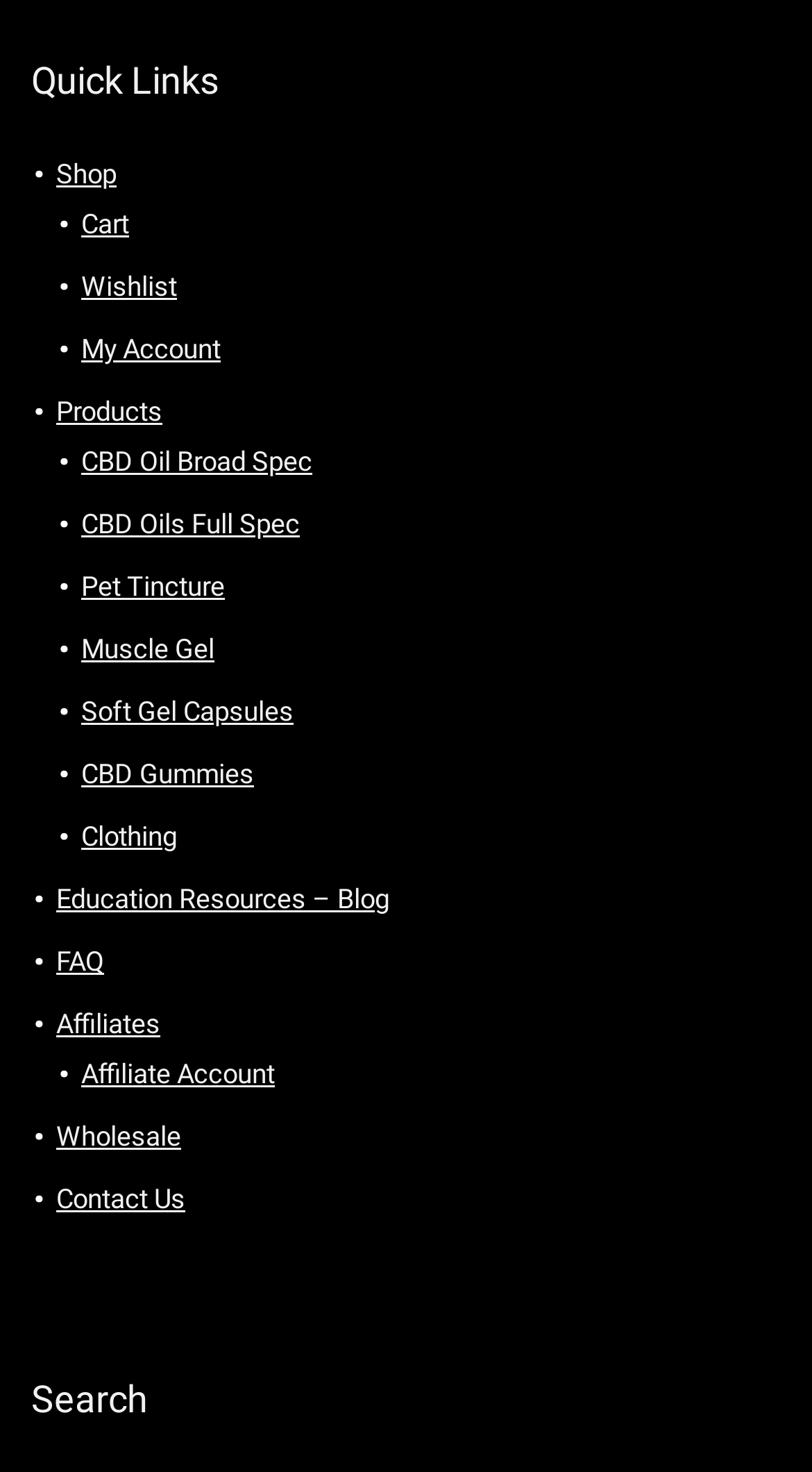Determine the bounding box coordinates for the area you should click to complete the following instruction: "go to shop".

[0.069, 0.108, 0.144, 0.129]